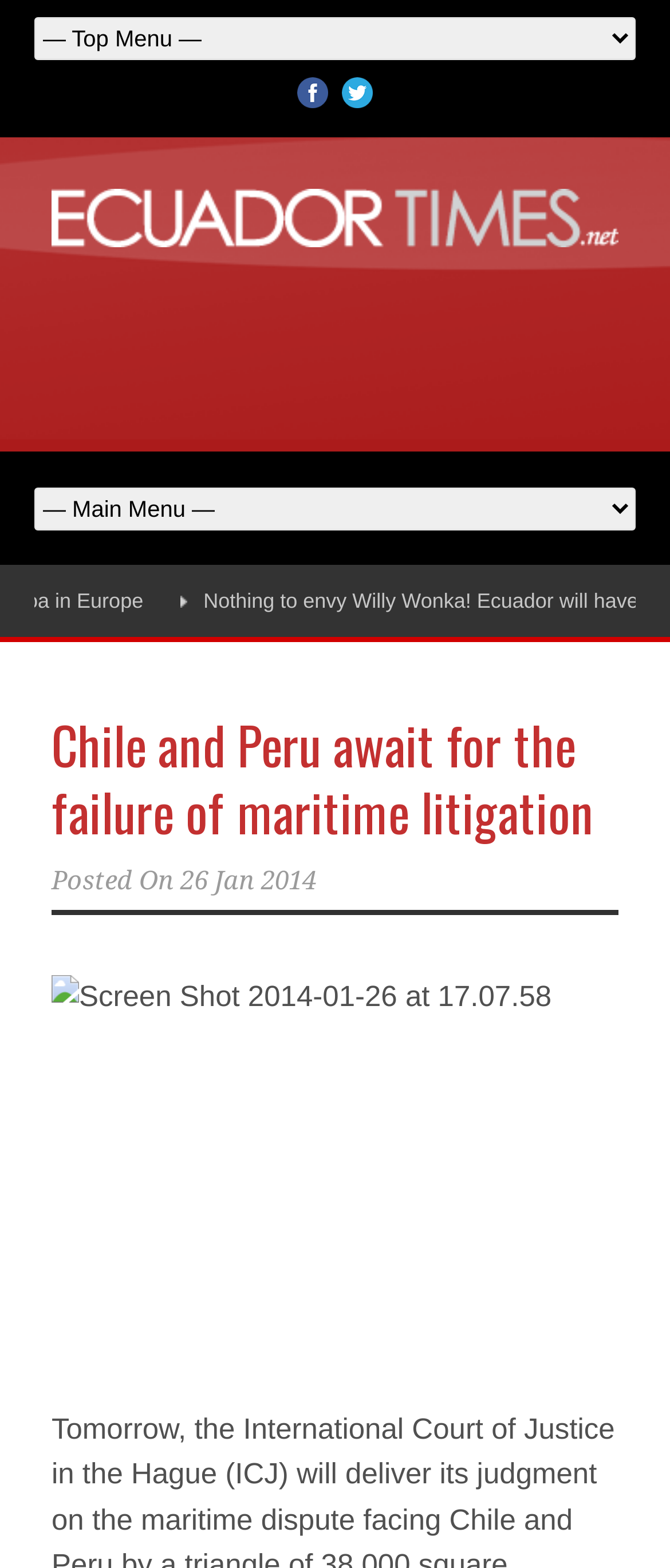What social media platforms are available?
Offer a detailed and full explanation in response to the question.

I noticed that there are two social media icons, one for Facebook and one for Twitter, which suggests that these two social media platforms are available for users to share the news article.